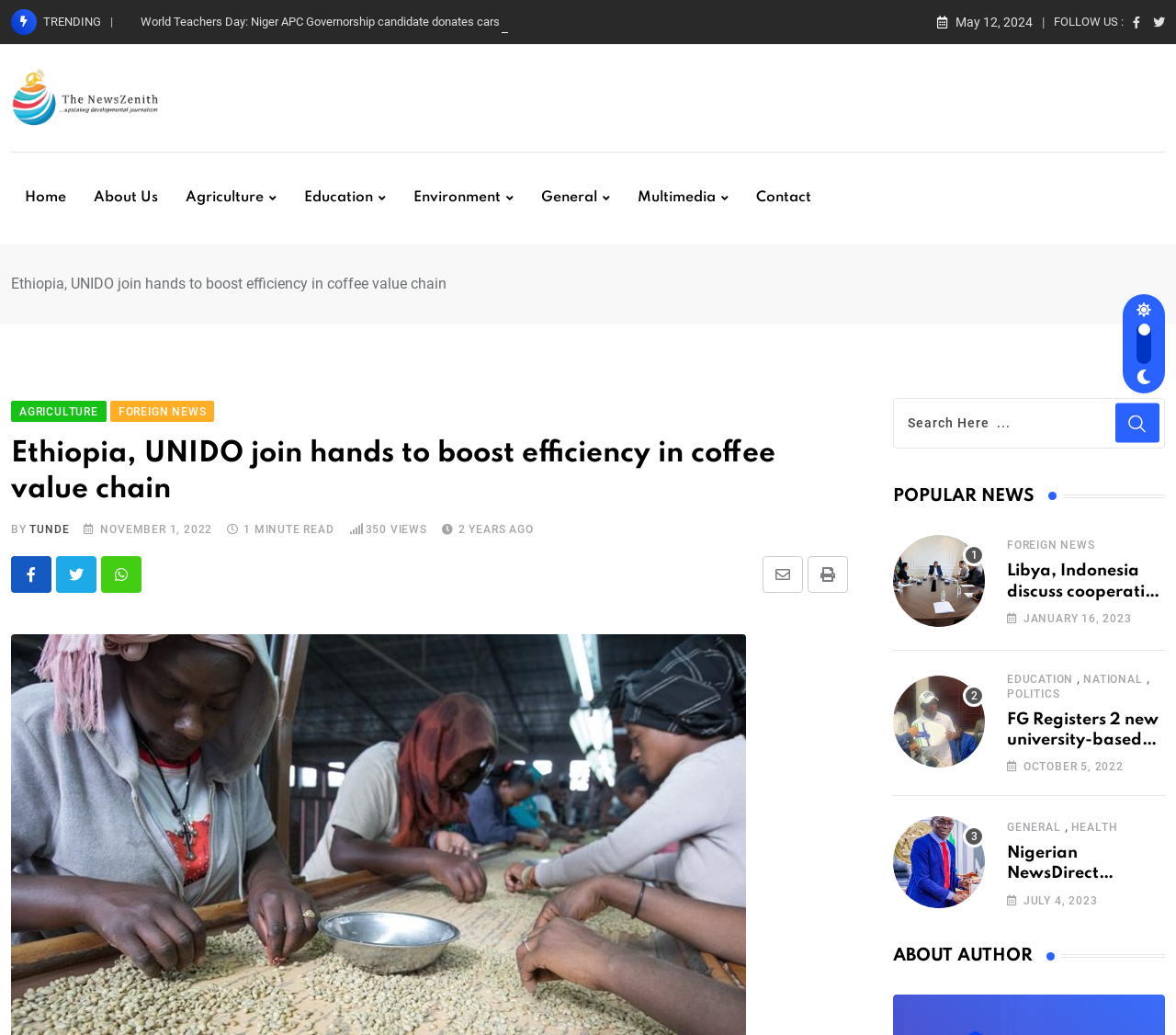What is the category of the news 'Ethiopia, UNIDO join hands to boost efficiency in coffee value chain'?
Look at the image and respond with a single word or a short phrase.

AGRICULTURE